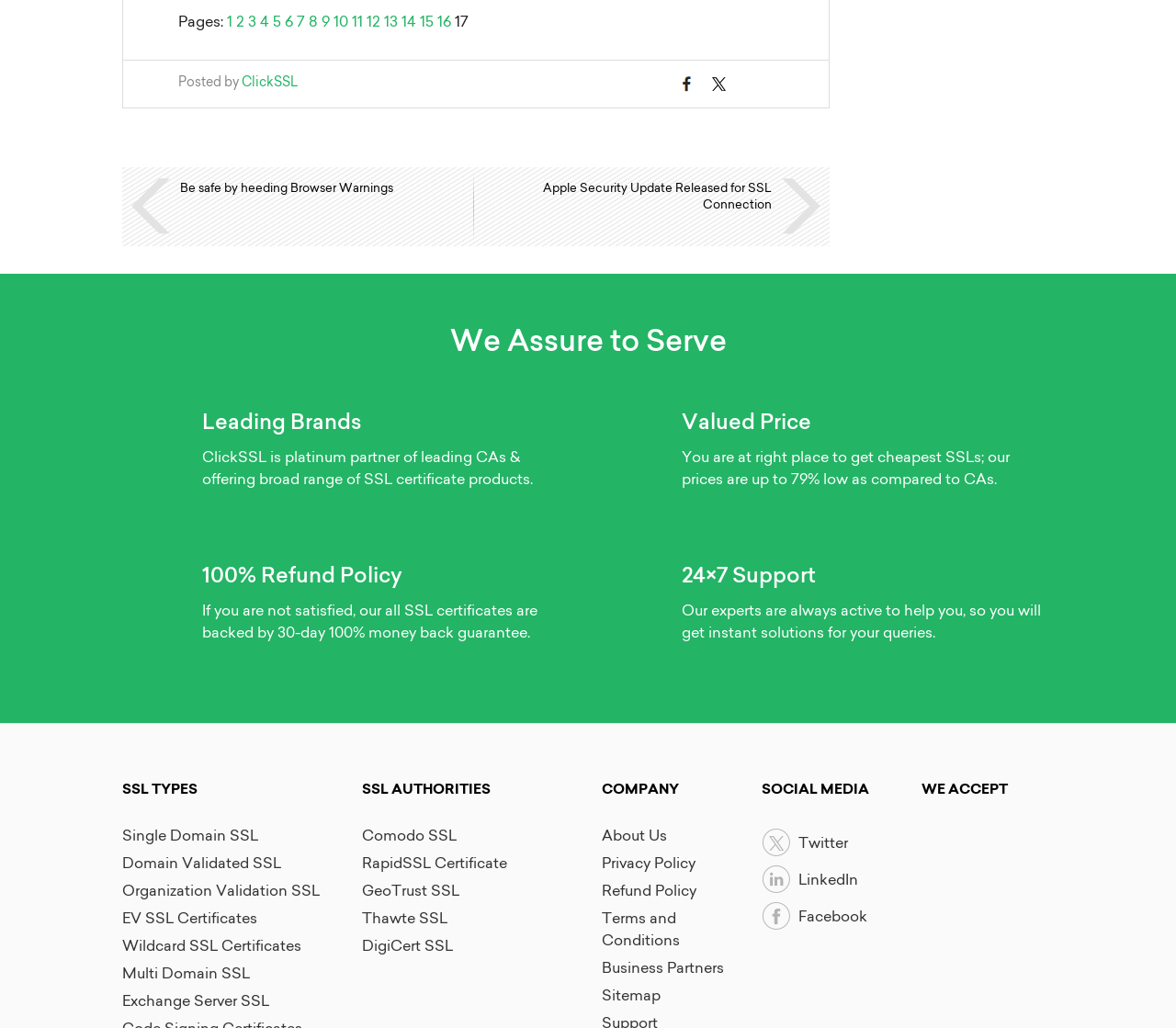Indicate the bounding box coordinates of the clickable region to achieve the following instruction: "Click on the 'ClickSSL' link."

[0.206, 0.071, 0.253, 0.087]